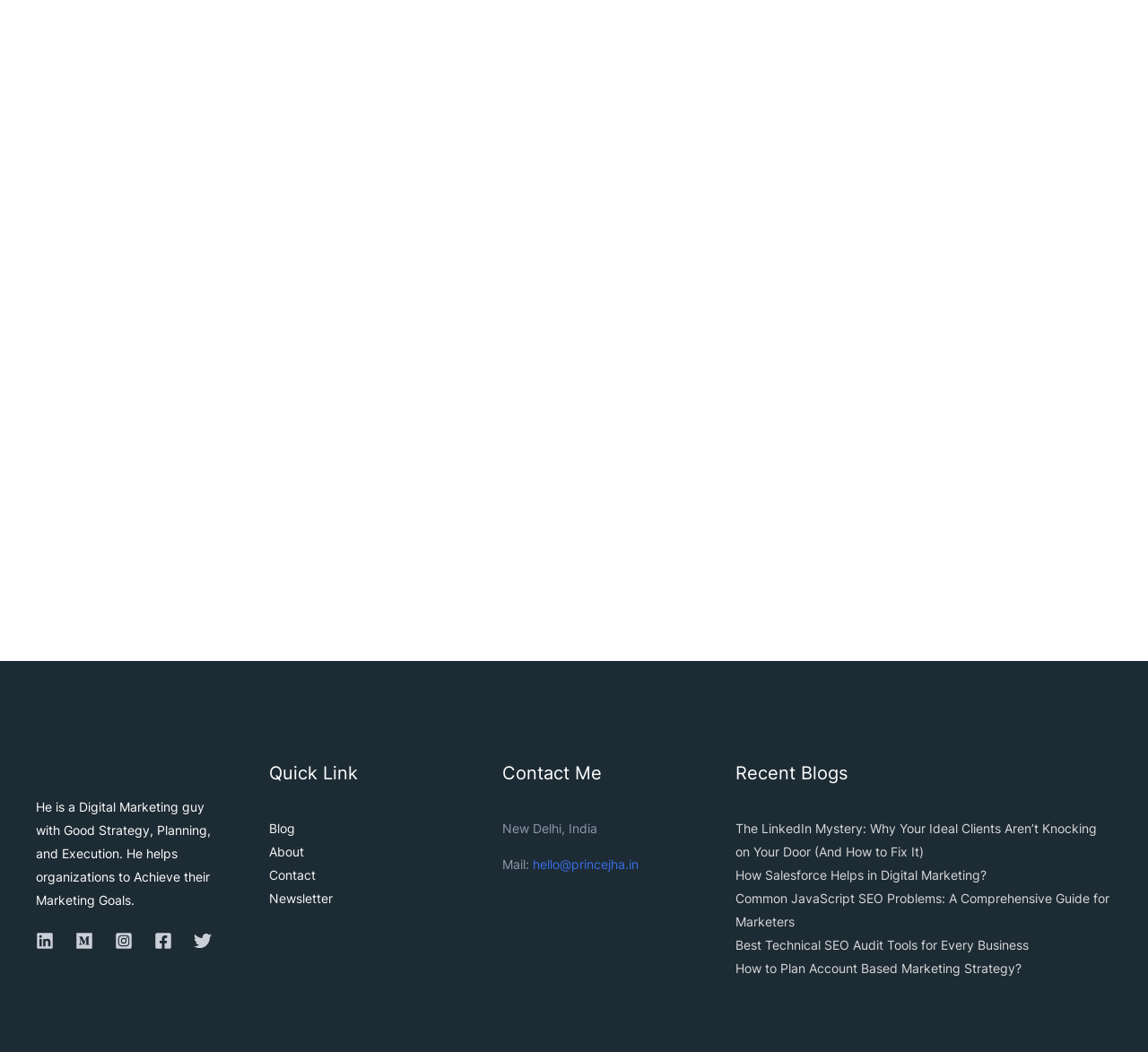From the image, can you give a detailed response to the question below:
What is the email address mentioned in the Contact Me section?

In the complementary element with ID 61, there is a link element with ID 204 that mentions the email address as hello@princejha.in.